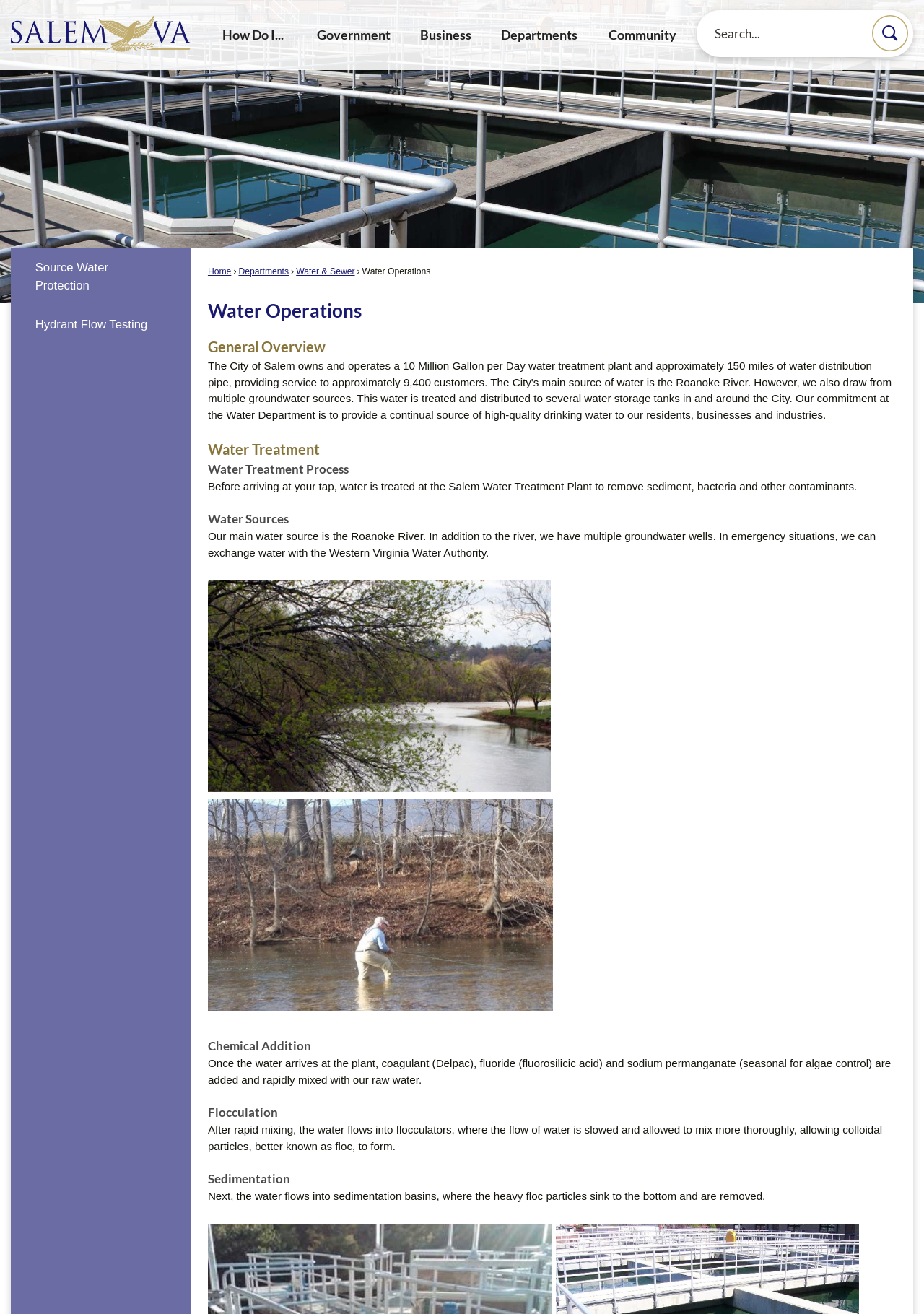Find the bounding box coordinates corresponding to the UI element with the description: "alt="Home Page"". The coordinates should be formatted as [left, top, right, bottom], with values as floats between 0 and 1.

[0.012, 0.012, 0.207, 0.039]